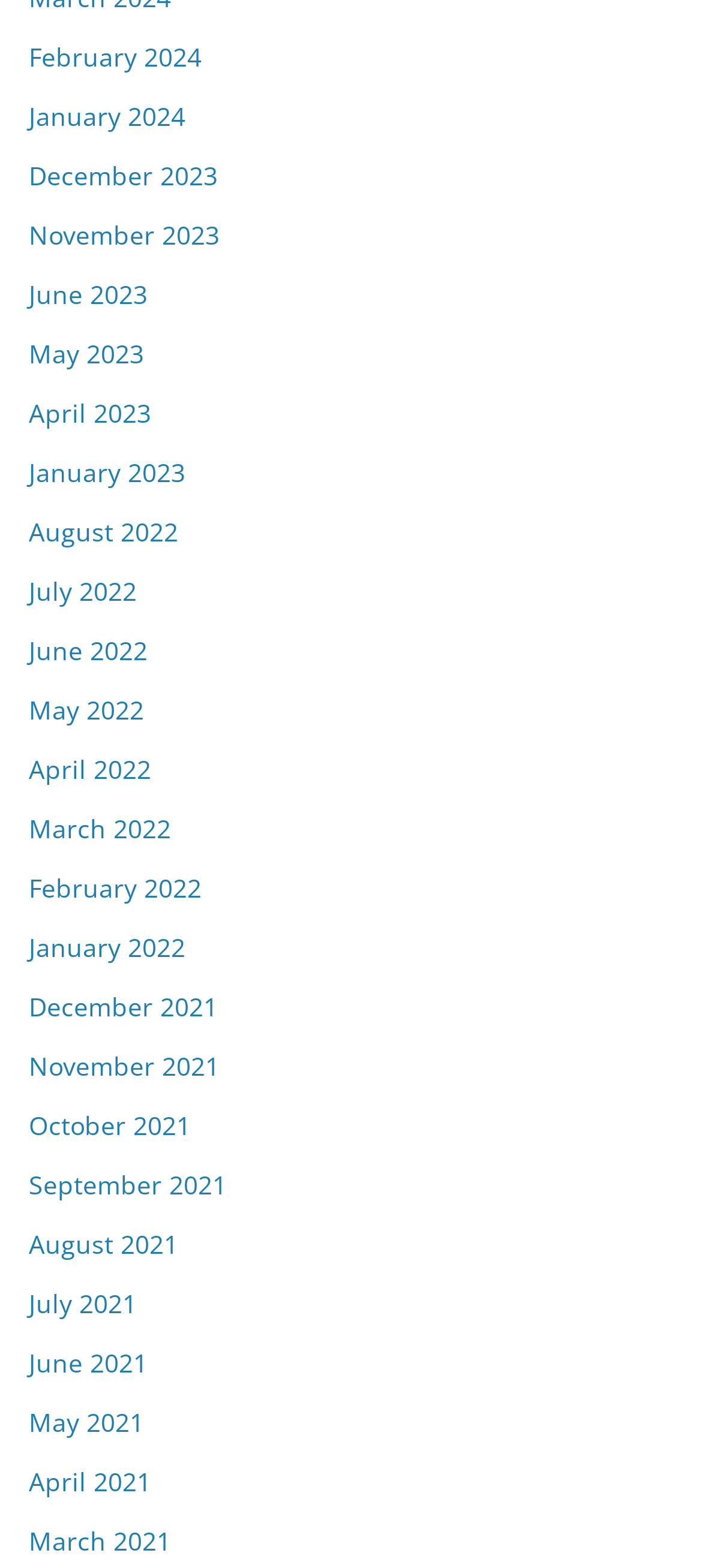Determine the bounding box coordinates of the section I need to click to execute the following instruction: "Browse August 2021". Provide the coordinates as four float numbers between 0 and 1, i.e., [left, top, right, bottom].

[0.041, 0.783, 0.254, 0.804]